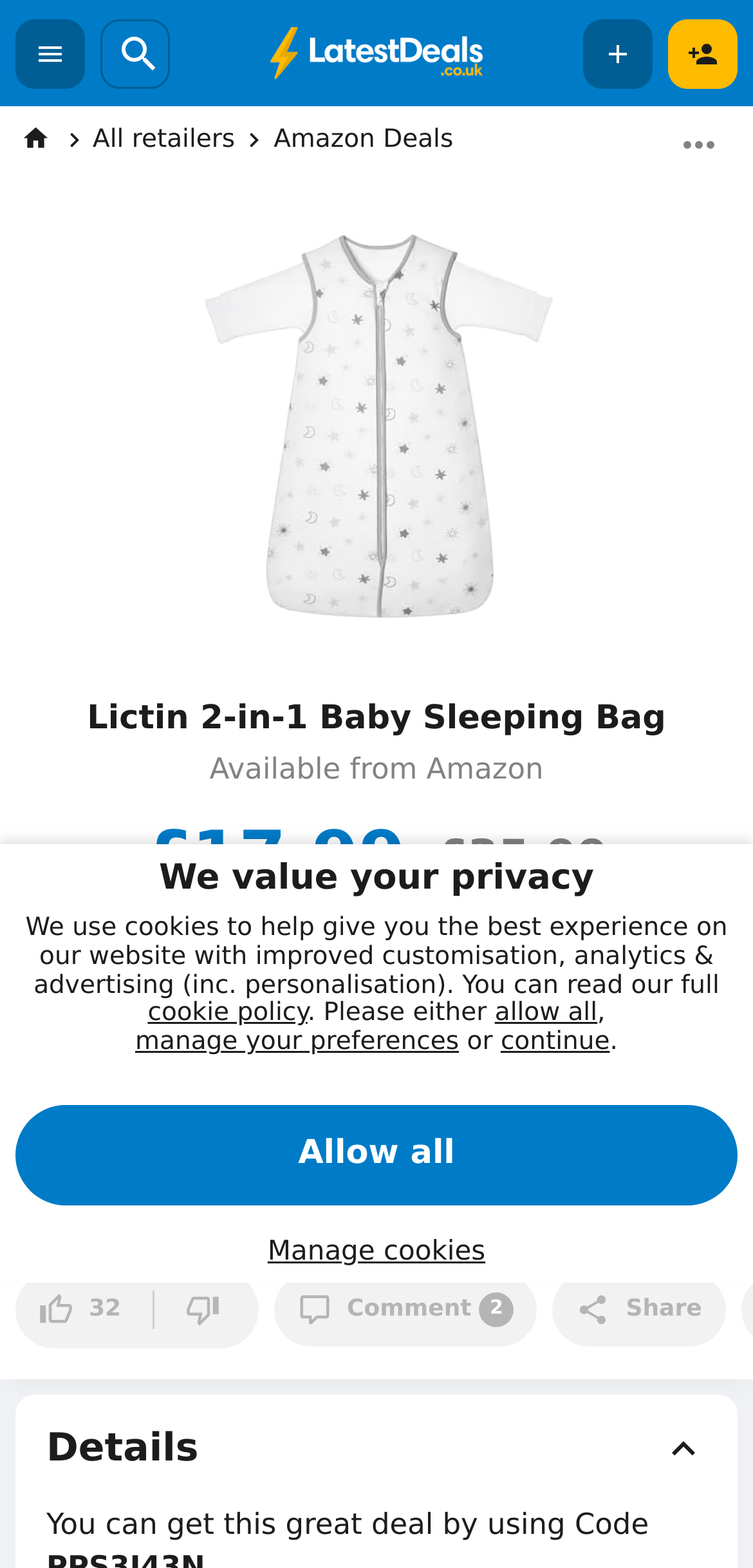What is the price of the Lictin 2-in-1 Baby Sleeping Bag?
Craft a detailed and extensive response to the question.

The price of the Lictin 2-in-1 Baby Sleeping Bag can be found in the product description section, where it is stated as '£17.99'.